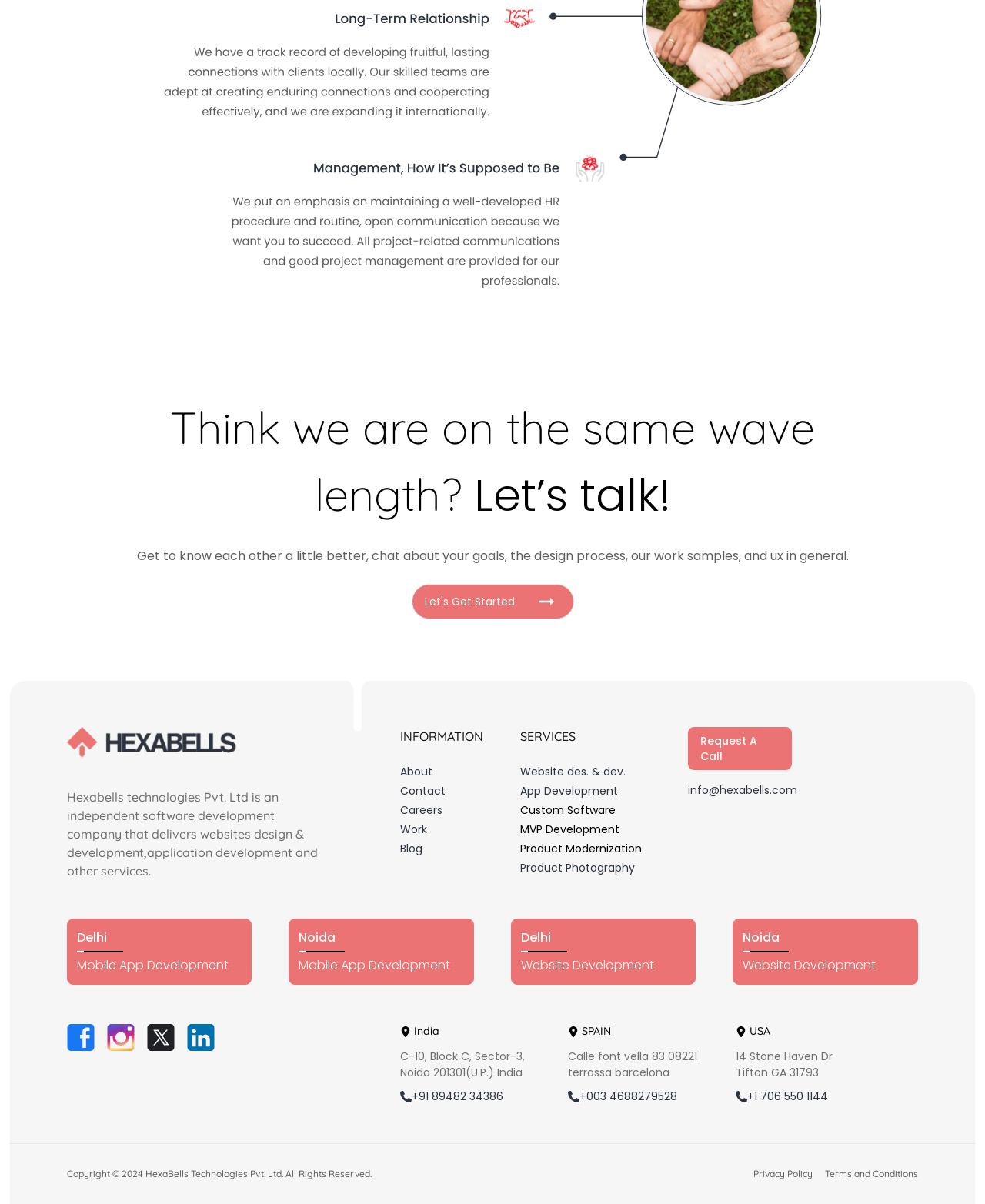What is the company name?
Please respond to the question with a detailed and thorough explanation.

The company name can be found in the logo section at the top of the webpage, which is an image with the text 'HexaBells technologies Pvt. Ltd is an independent software development company...' below it.